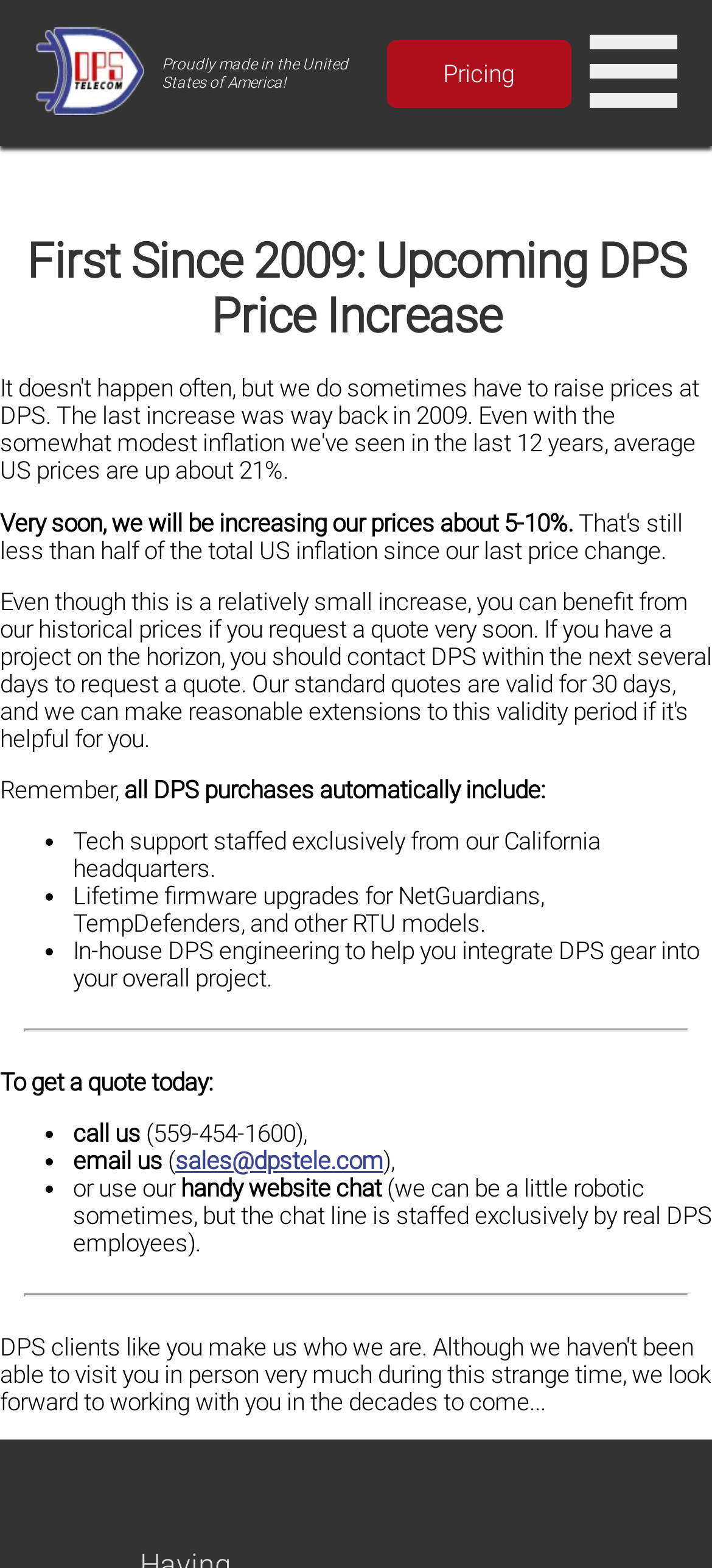Describe all the visual and textual components of the webpage comprehensively.

This webpage appears to be a notification page from DPS (Digital Prototype Systems) Telecom Fresno, announcing an upcoming price increase. At the top left corner, there is a logo of DPS Telecom Fresno, accompanied by a text "Proudly made in the United States of America!".

Below the logo, there is a main heading "First Since 2009: Upcoming DPS Price Increase" that spans the entire width of the page. The heading is followed by a paragraph of text explaining that the company will be increasing its prices by 5-10% soon.

Underneath the paragraph, there is a list of benefits that come with purchasing DPS products, including tech support staffed exclusively from California headquarters, lifetime firmware upgrades, and in-house DPS engineering to help with integration. Each list item is marked with a bullet point.

After the list, there is a horizontal separator line, followed by a section that provides contact information to get a quote. This section includes a list of options, such as calling, emailing, or using the website chat, each marked with a bullet point.

Throughout the page, there are no images other than the DPS logo at the top. The overall layout is organized, with clear headings and concise text.